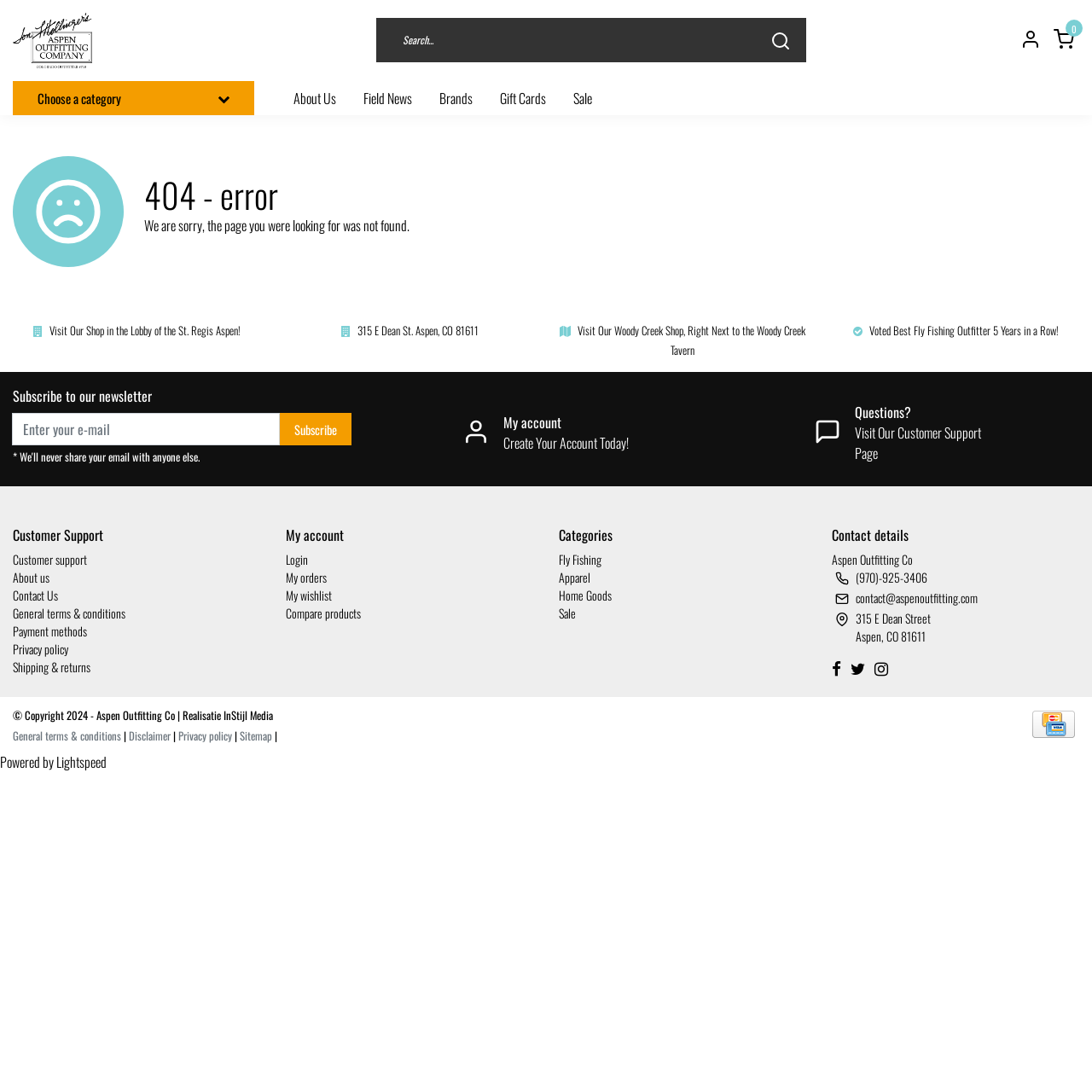Kindly determine the bounding box coordinates for the area that needs to be clicked to execute this instruction: "Login to my account".

[0.262, 0.504, 0.282, 0.52]